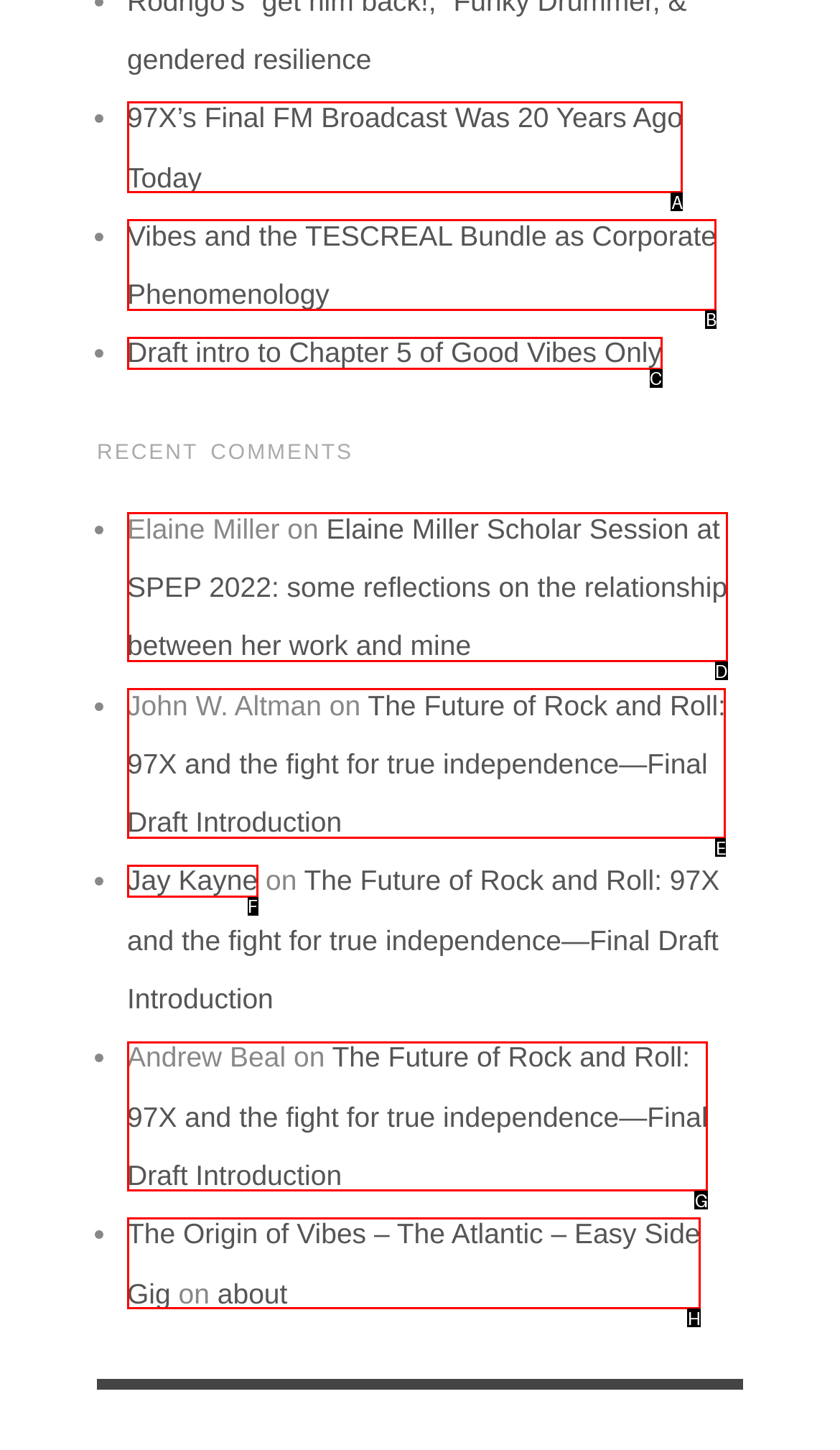With the description: Jay Kayne, find the option that corresponds most closely and answer with its letter directly.

F